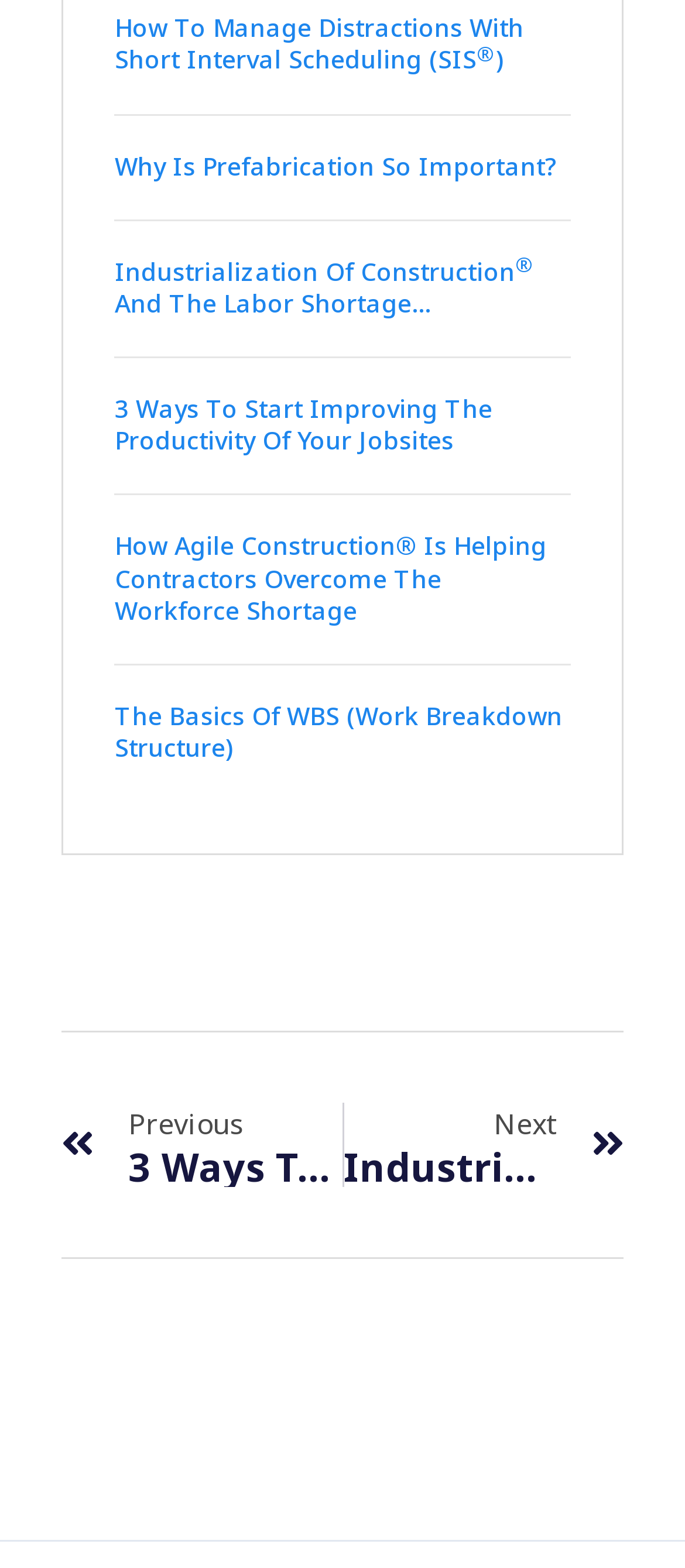Locate the bounding box coordinates of the element that should be clicked to fulfill the instruction: "go to the previous article".

[0.09, 0.703, 0.499, 0.757]